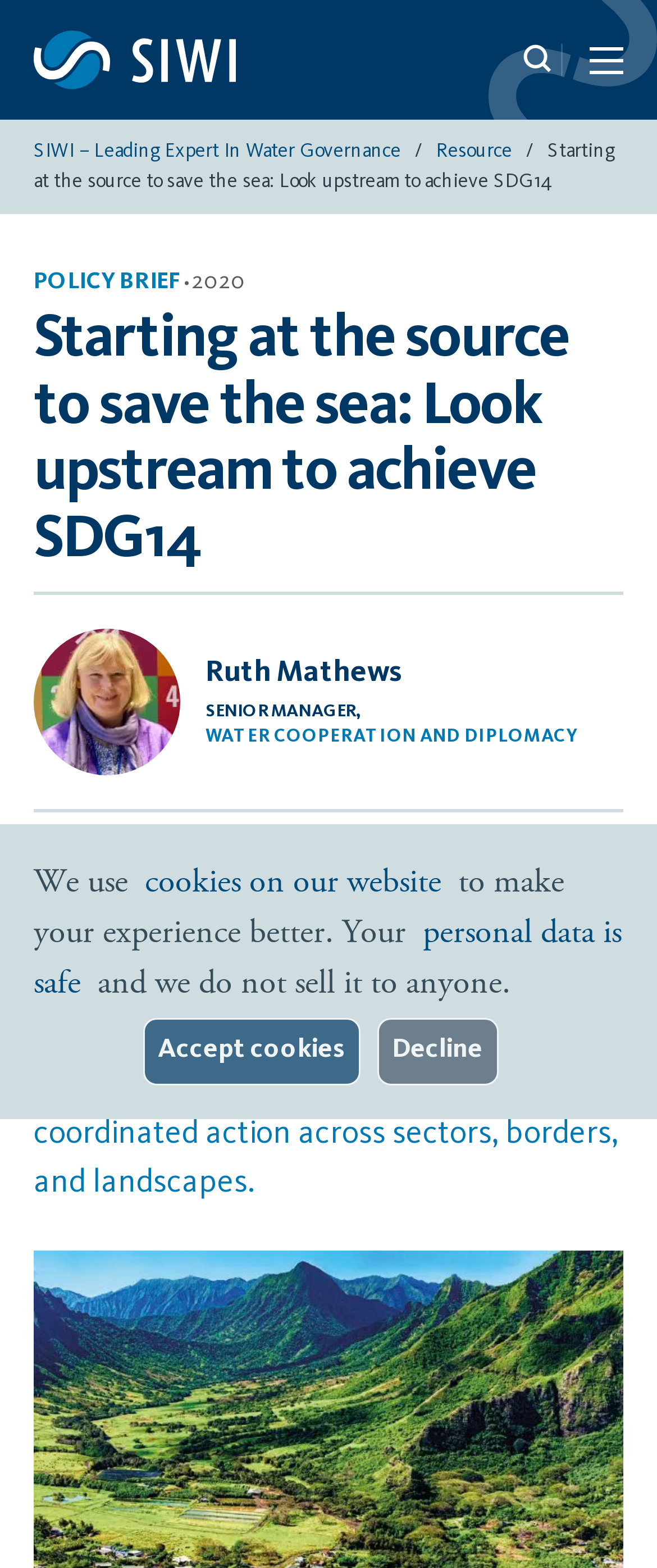Generate a thorough description of the webpage.

The webpage is about a policy brief titled "Starting at the source to save the sea: Look upstream to achieve SDG14" from SIWI, a leading expert in water governance. At the top left, there is a logo of SIWI, accompanied by a link to the organization's website. Next to the logo, there is a navigation menu with links to "Resource" and other pages.

Below the navigation menu, the title of the policy brief is displayed prominently, followed by a subtitle "POLICY BRIEF" and the publication year "2020". The main content of the webpage is a brief summary of the policy brief, which explains the importance of upstream and in-land management and governance on the impacts of ocean health and the need for coordinated action to achieve SDG 14, Life Below Water.

On the right side of the summary, there is a figure with an image of Ruth Mathews, a Senior Manager at SIWI, along with her title and a link to her profile. Below the summary, there is a notice about the use of cookies on the website, with options to accept or decline them.

Overall, the webpage has a simple and clean layout, with a focus on presenting the key information about the policy brief and its author.